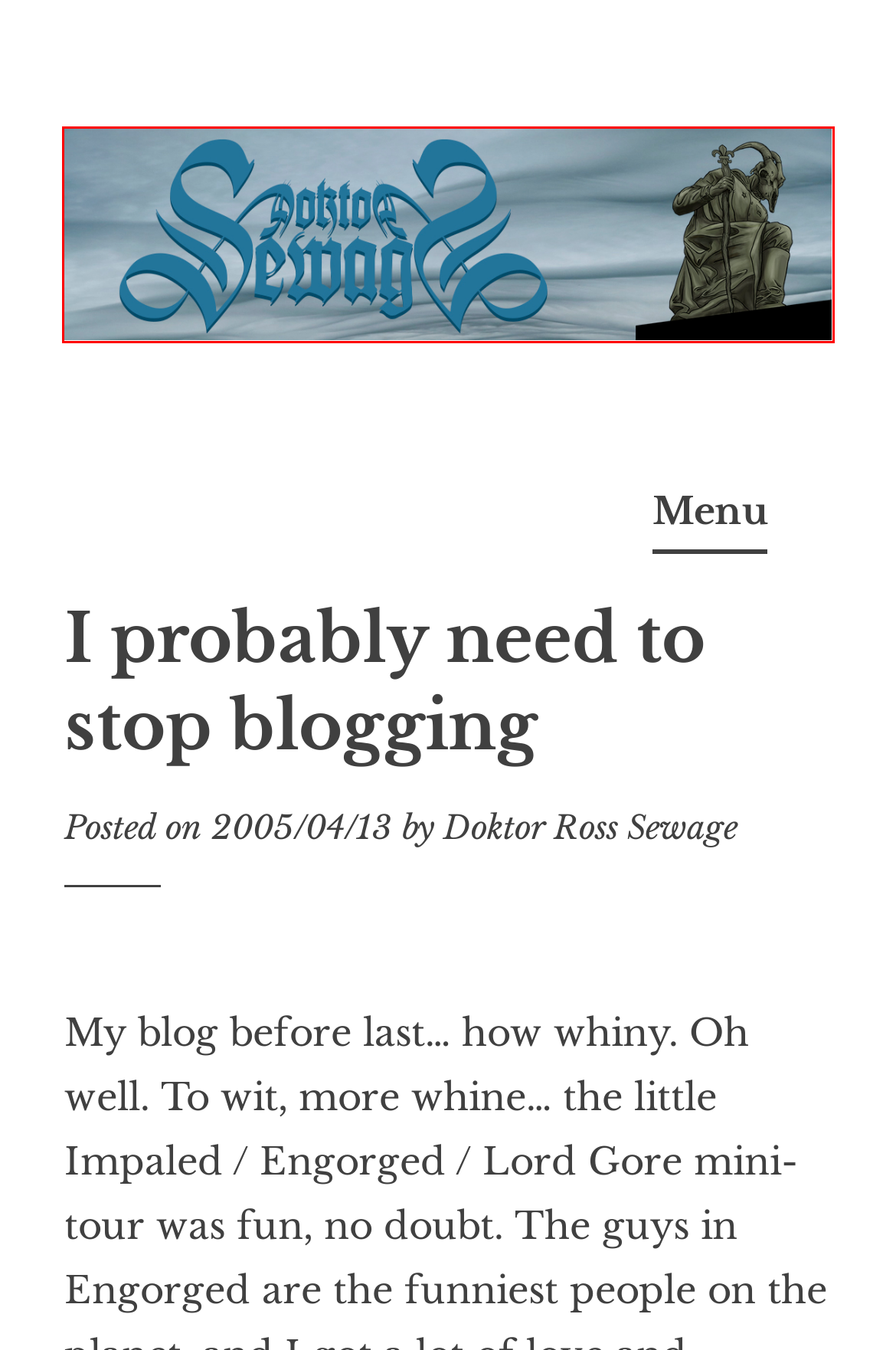You are given a screenshot depicting a webpage with a red bounding box around a UI element. Select the description that best corresponds to the new webpage after clicking the selected element. Here are the choices:
A. Music – Doktor Ross Sewage
B. ennui – Doktor Ross Sewage
C. lord gore – Doktor Ross Sewage
D. impaled – Doktor Ross Sewage
E. Doktor Ross Sewage – Doktor Ross Sewage
F. Art – Doktor Ross Sewage
G. Doktor Ross Sewage – M.D.I.Why. the art, gear, music, filth, depravity of Ross Sewage
H. tour – Doktor Ross Sewage

G